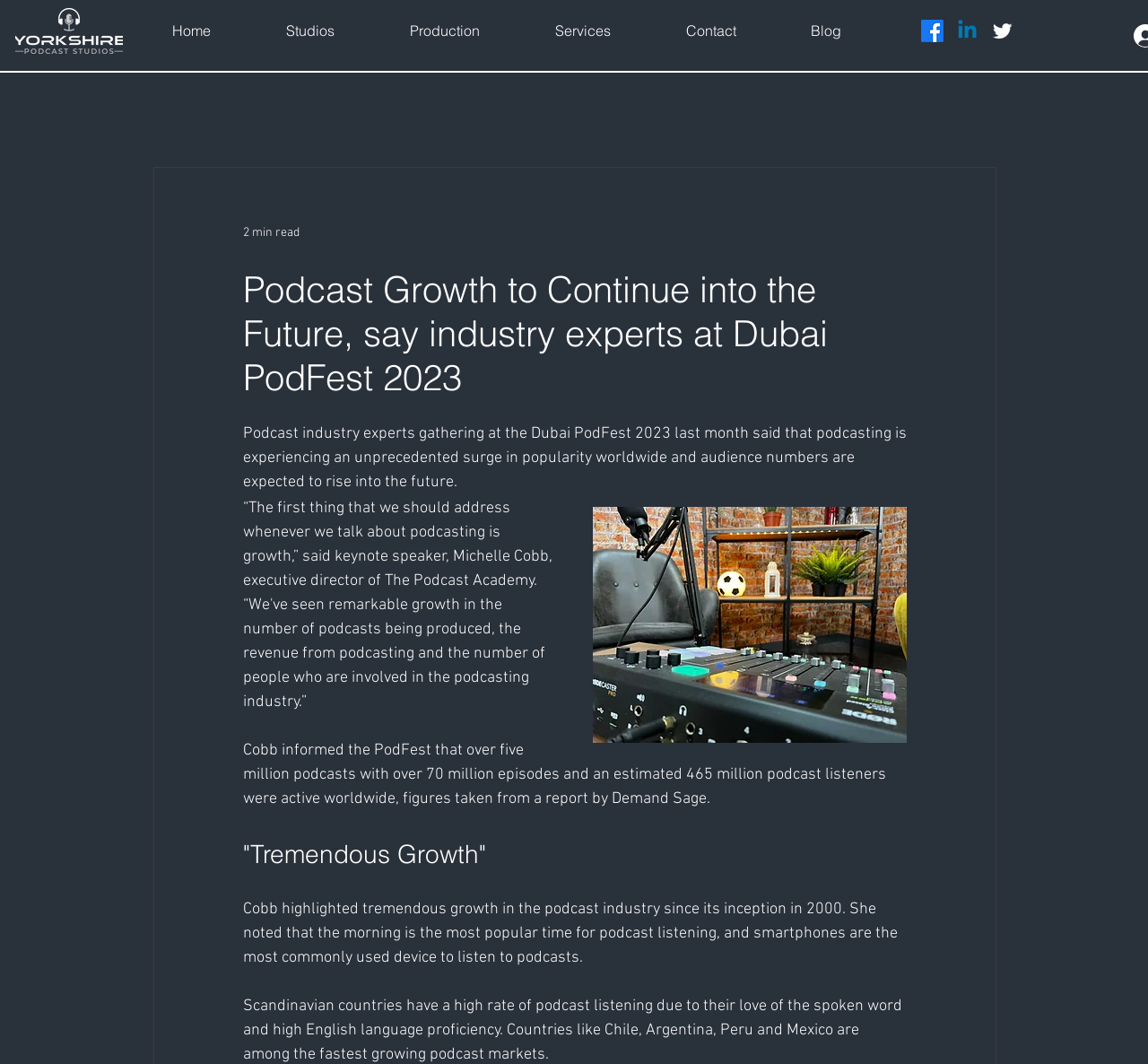How many links are in the navigation bar?
Look at the image and respond with a single word or a short phrase.

6